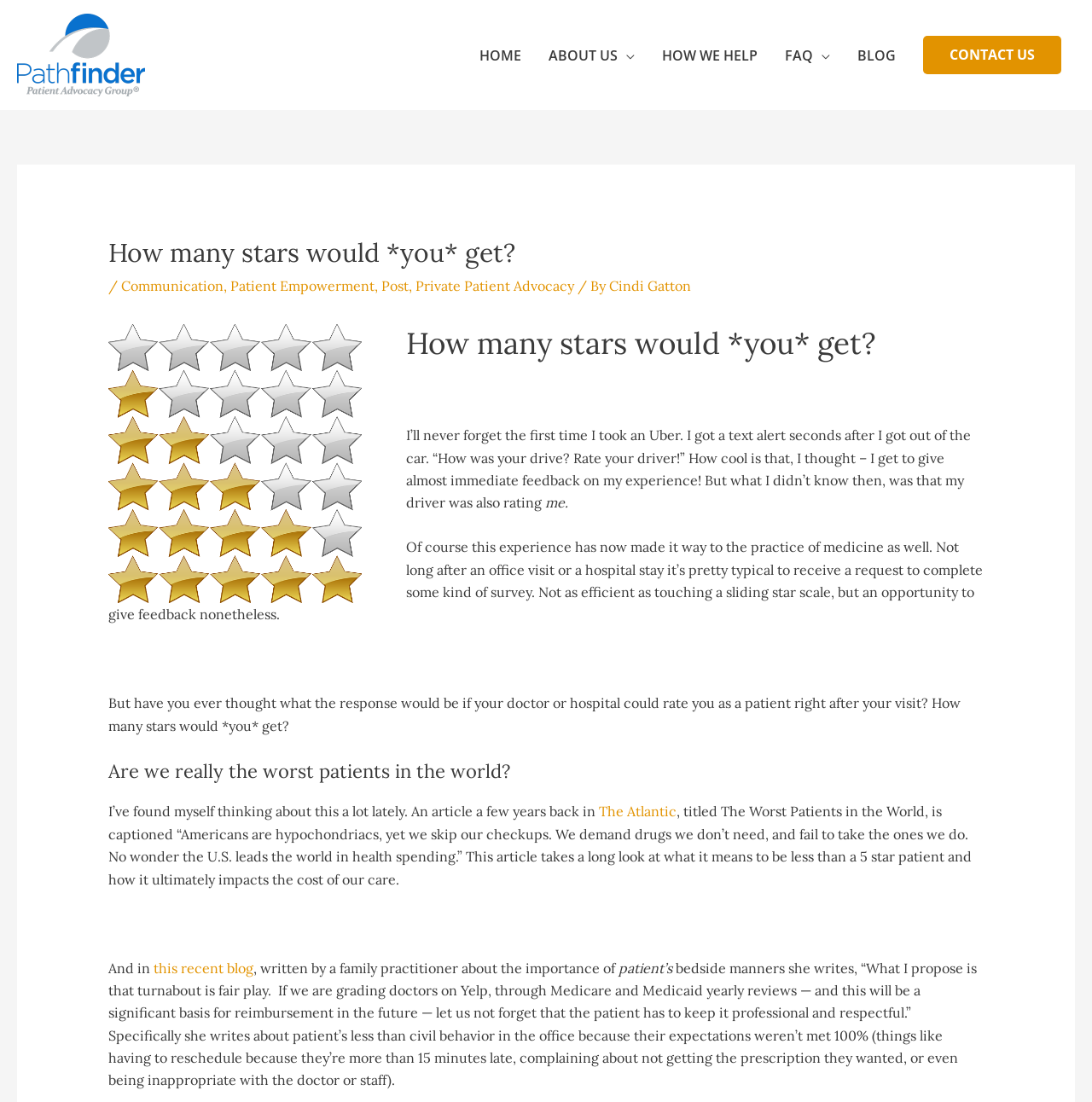What is the name of the website?
Using the image, provide a detailed and thorough answer to the question.

The name of the website can be found in the top-left corner of the webpage, where it says 'Pathfinder Patient Advocacy' in the logo and also as a link.